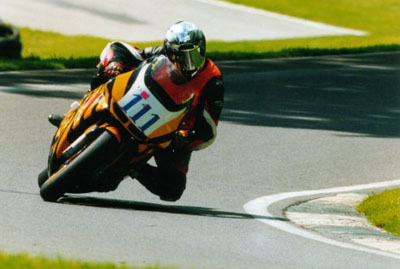What is the number on the motorcycle?
Please provide a comprehensive answer based on the details in the screenshot.

The motorcycle is prominently marked with the number '111', which is likely its identification number on the racetrack.